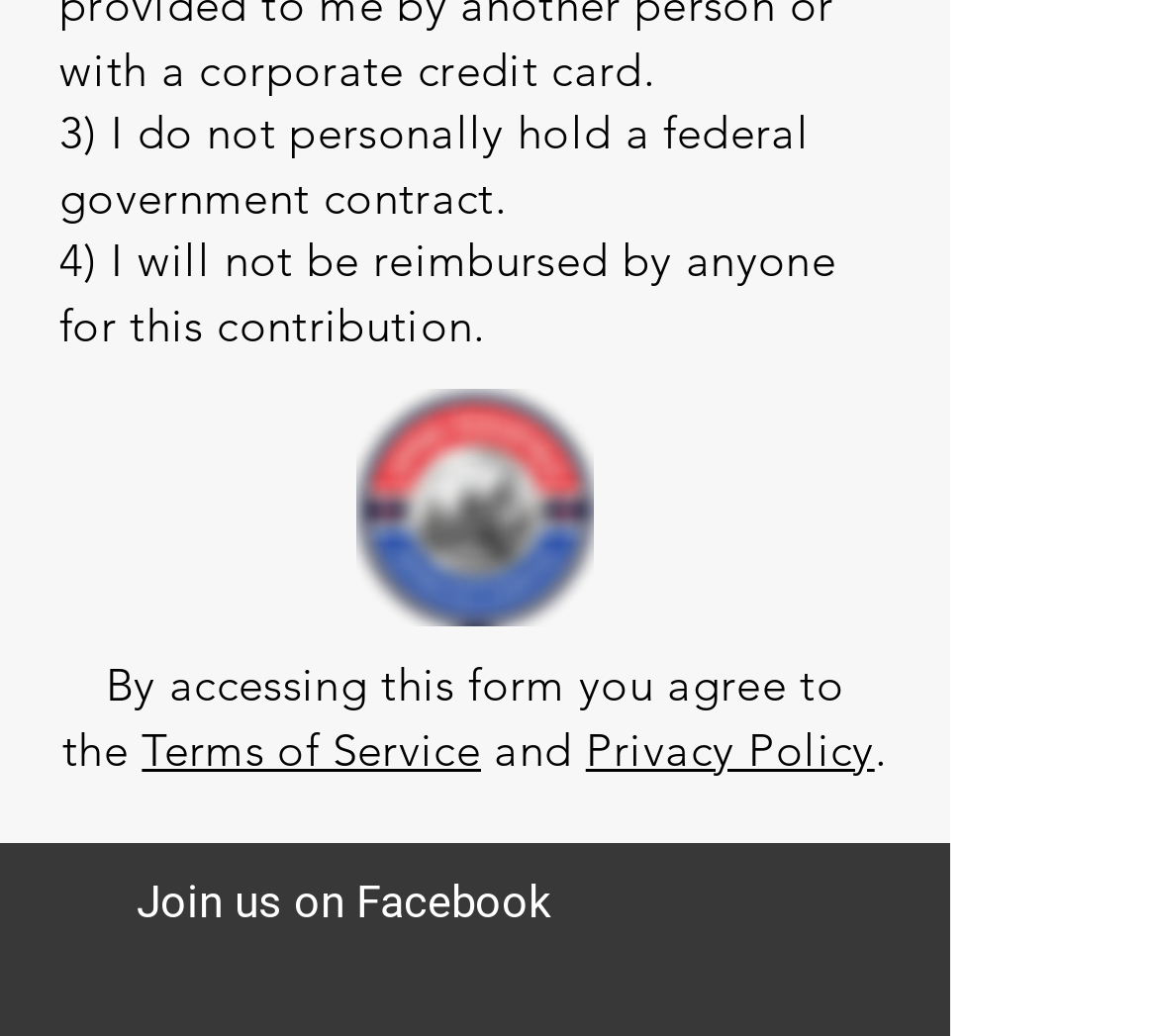What is the last social media platform listed in the Social Bar?
Use the screenshot to answer the question with a single word or phrase.

Facebook